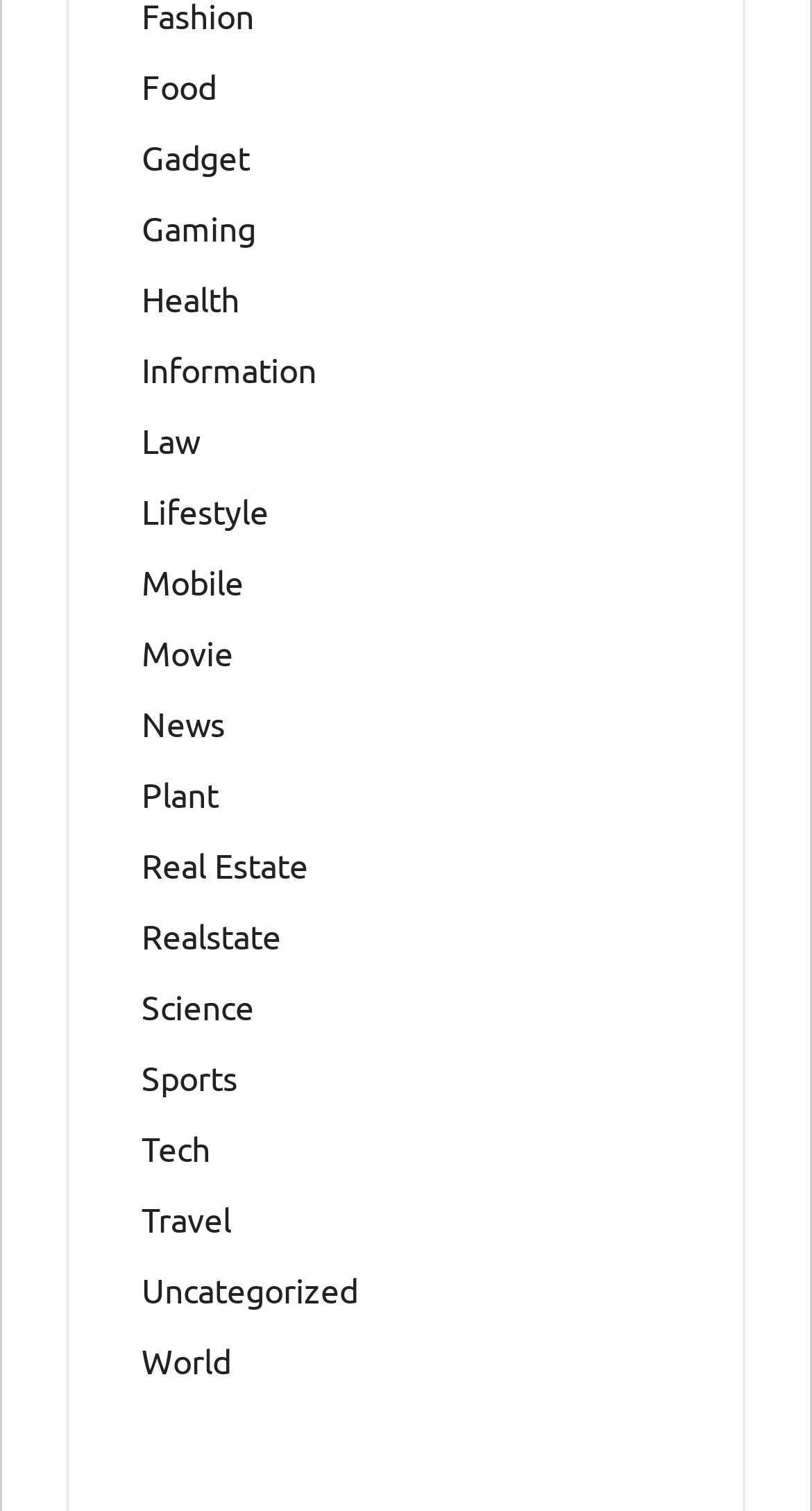Given the content of the image, can you provide a detailed answer to the question?
Is there a category for Sports?

I searched the list of links on the webpage and found that there is a category for Sports, which is located near the bottom of the list.